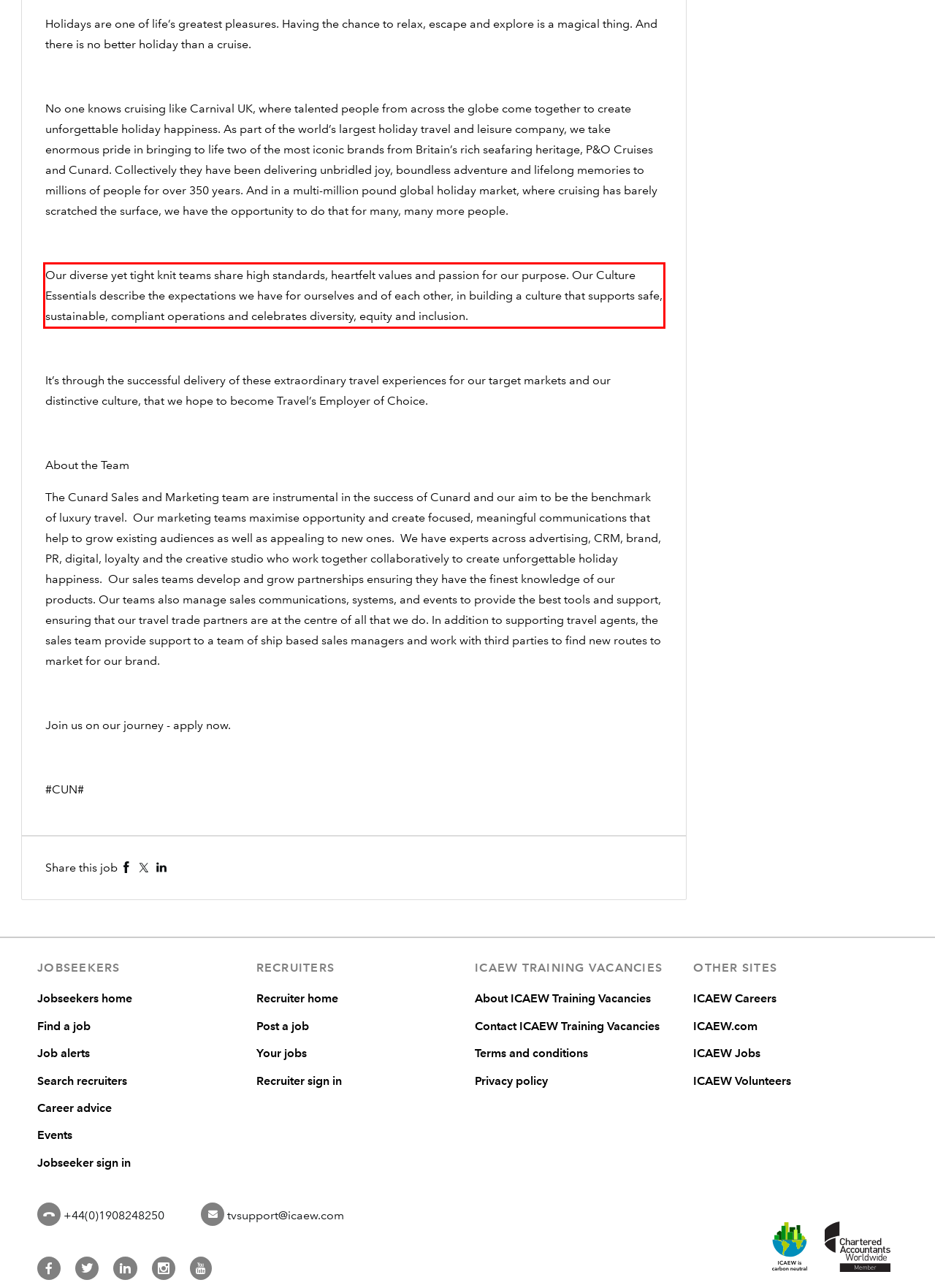By examining the provided screenshot of a webpage, recognize the text within the red bounding box and generate its text content.

Our diverse yet tight knit teams share high standards, heartfelt values and passion for our purpose. Our Culture Essentials describe the expectations we have for ourselves and of each other, in building a culture that supports safe, sustainable, compliant operations and celebrates diversity, equity and inclusion.